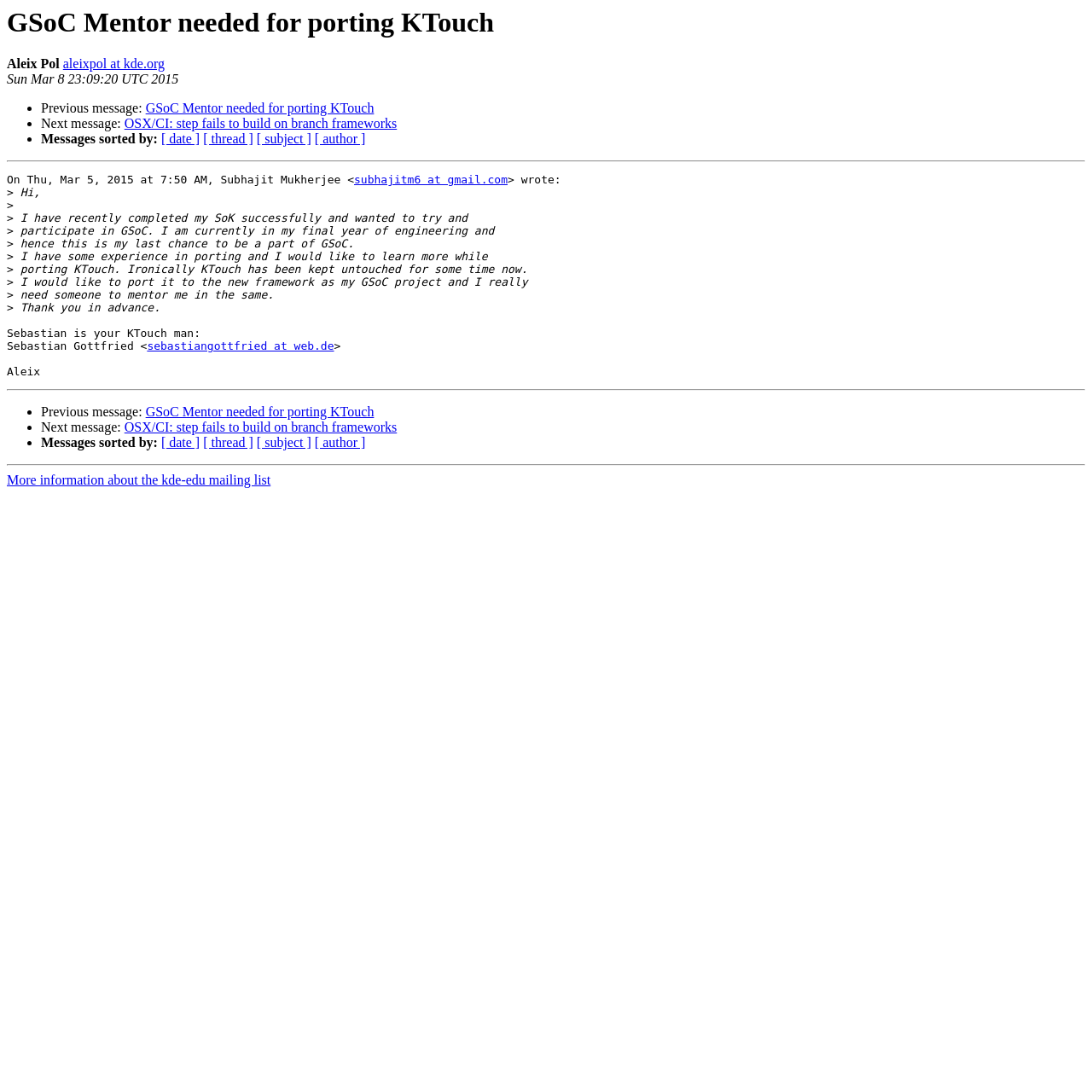Please specify the bounding box coordinates of the region to click in order to perform the following instruction: "Contact aleixpol at kde.org".

[0.058, 0.052, 0.151, 0.065]